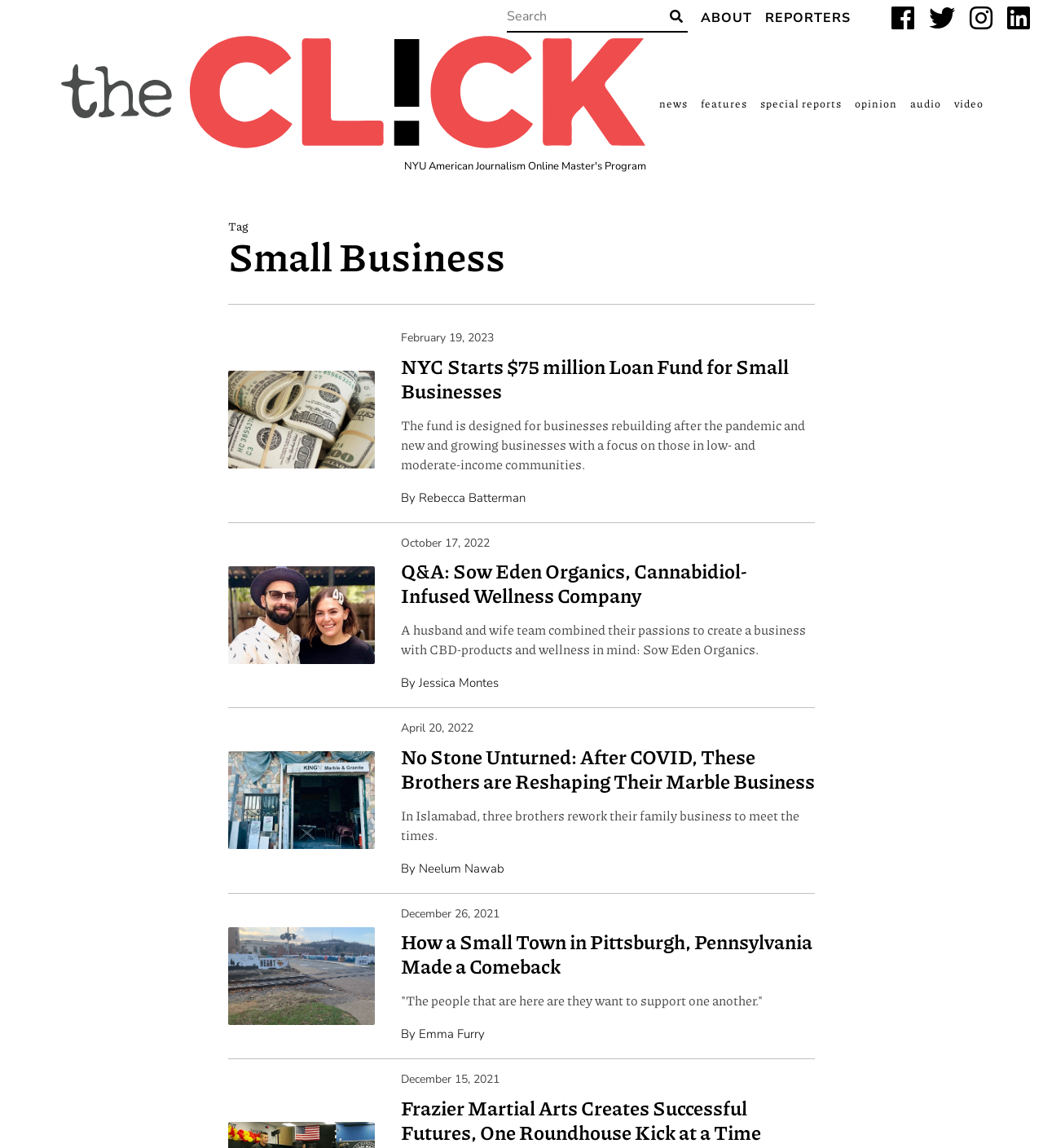What is the name of the online master's program mentioned on the webpage?
Answer briefly with a single word or phrase based on the image.

NYU American Journalism Online Master's Program